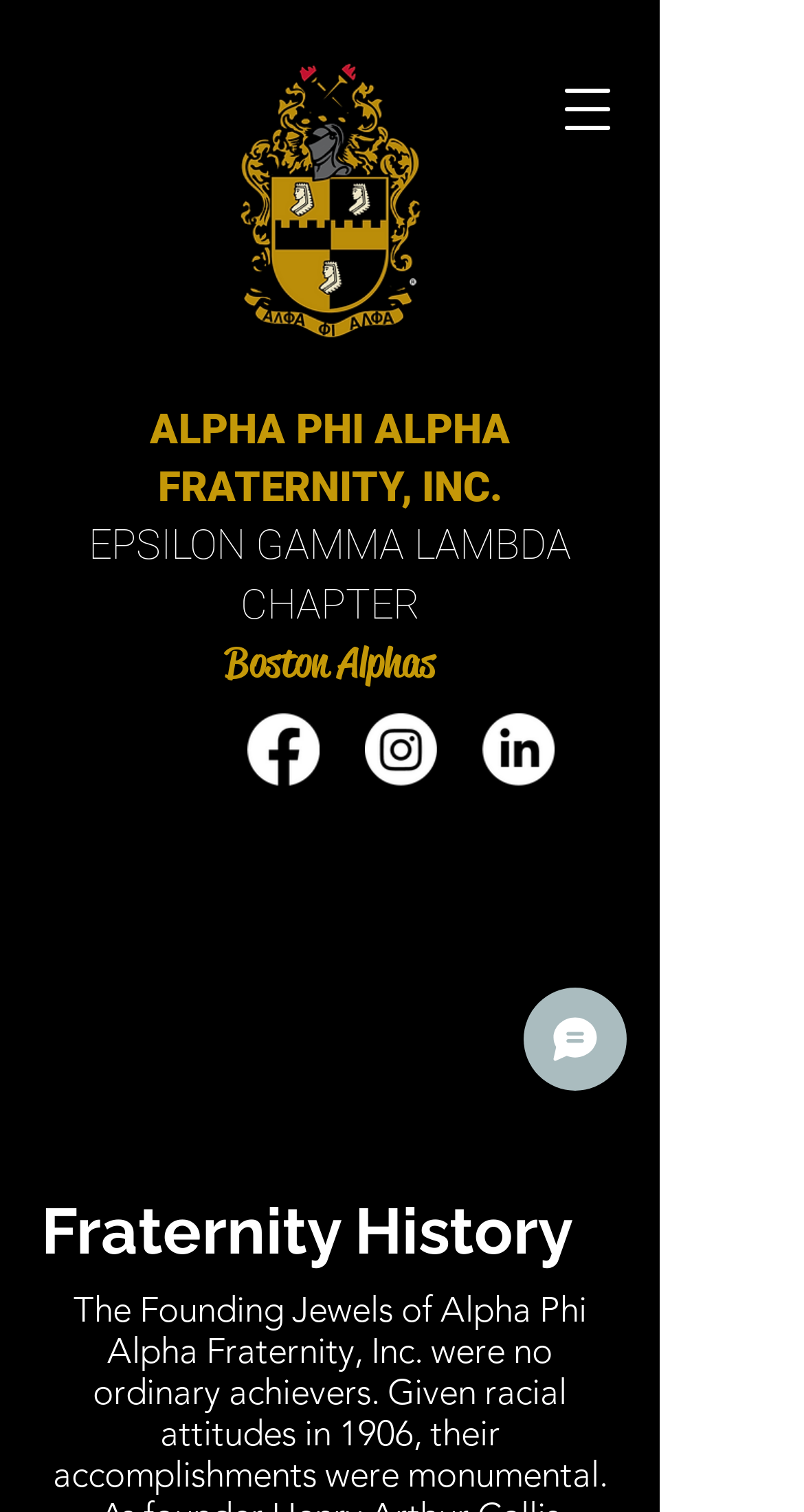Determine the bounding box coordinates (top-left x, top-left y, bottom-right x, bottom-right y) of the UI element described in the following text: aria-label="Facebook"

[0.308, 0.472, 0.397, 0.519]